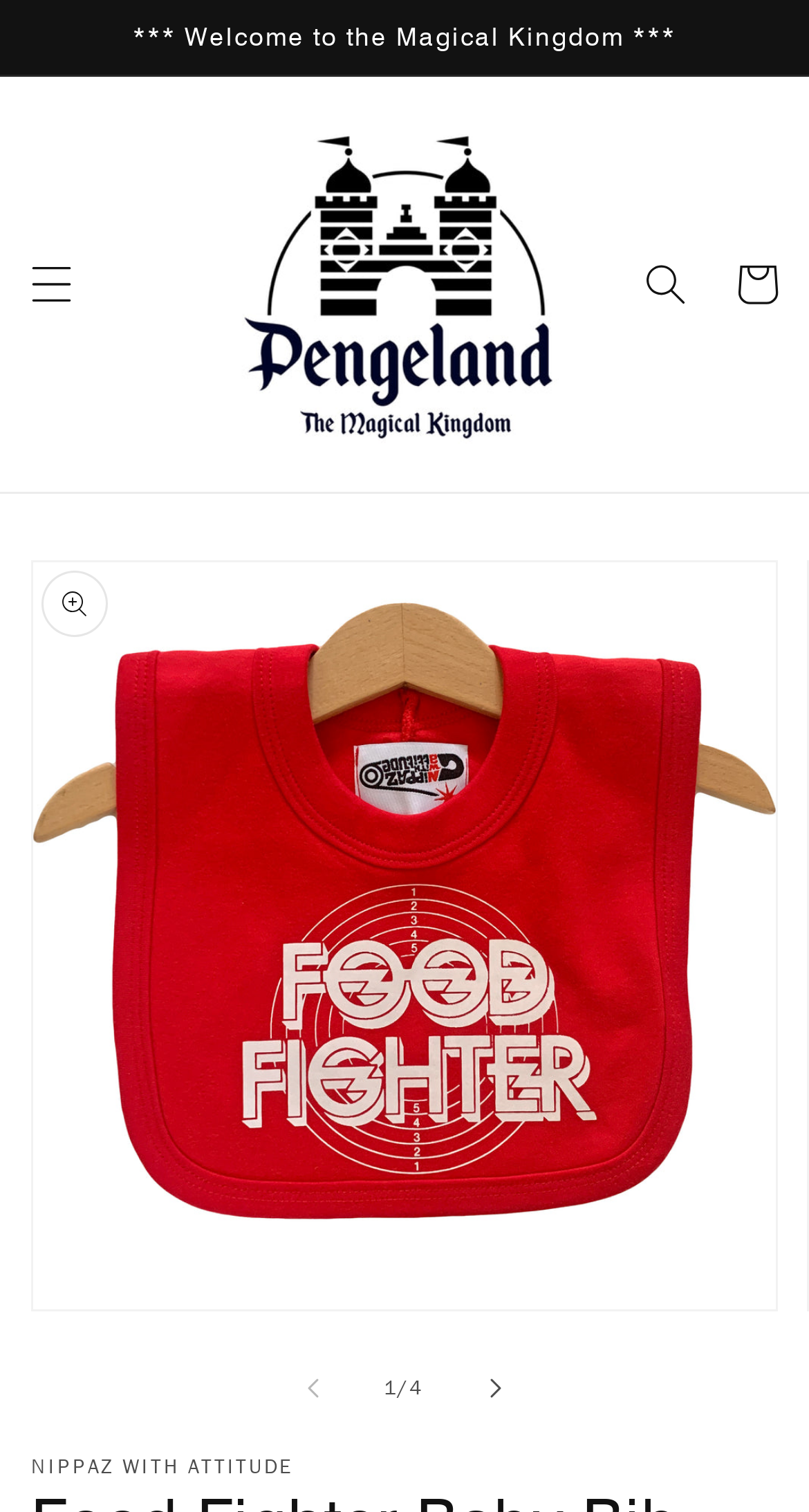What is the text above the gallery viewer?
Using the information from the image, answer the question thoroughly.

I found the text above the gallery viewer by looking at the static text element with the text 'NIPPAZ WITH ATTITUDE' which is a direct child of the region element with the role 'Gallery Viewer'.